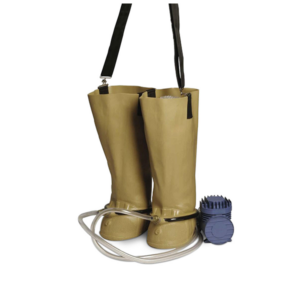Elaborate on the image by describing it in detail.

The image showcases Jack's Manufacturing Whirlpool Boots, designed for effective ice therapy, which are particularly useful for equine care. These specialized boots are made from sturdy material and feature a unique design that allows for ease of use. They are paired with an industrial compressor, visible in the lower right, which aerates water to create a soothing, jacuzzi-like effect for the horse's lower legs and hooves. Users can fill the boots with water at their preferred temperature, making them versatile for both heating and cooling therapies. The boots are an ideal solution for managing swelling and discomfort, providing a comprehensive treatment option in equine rehabilitation.